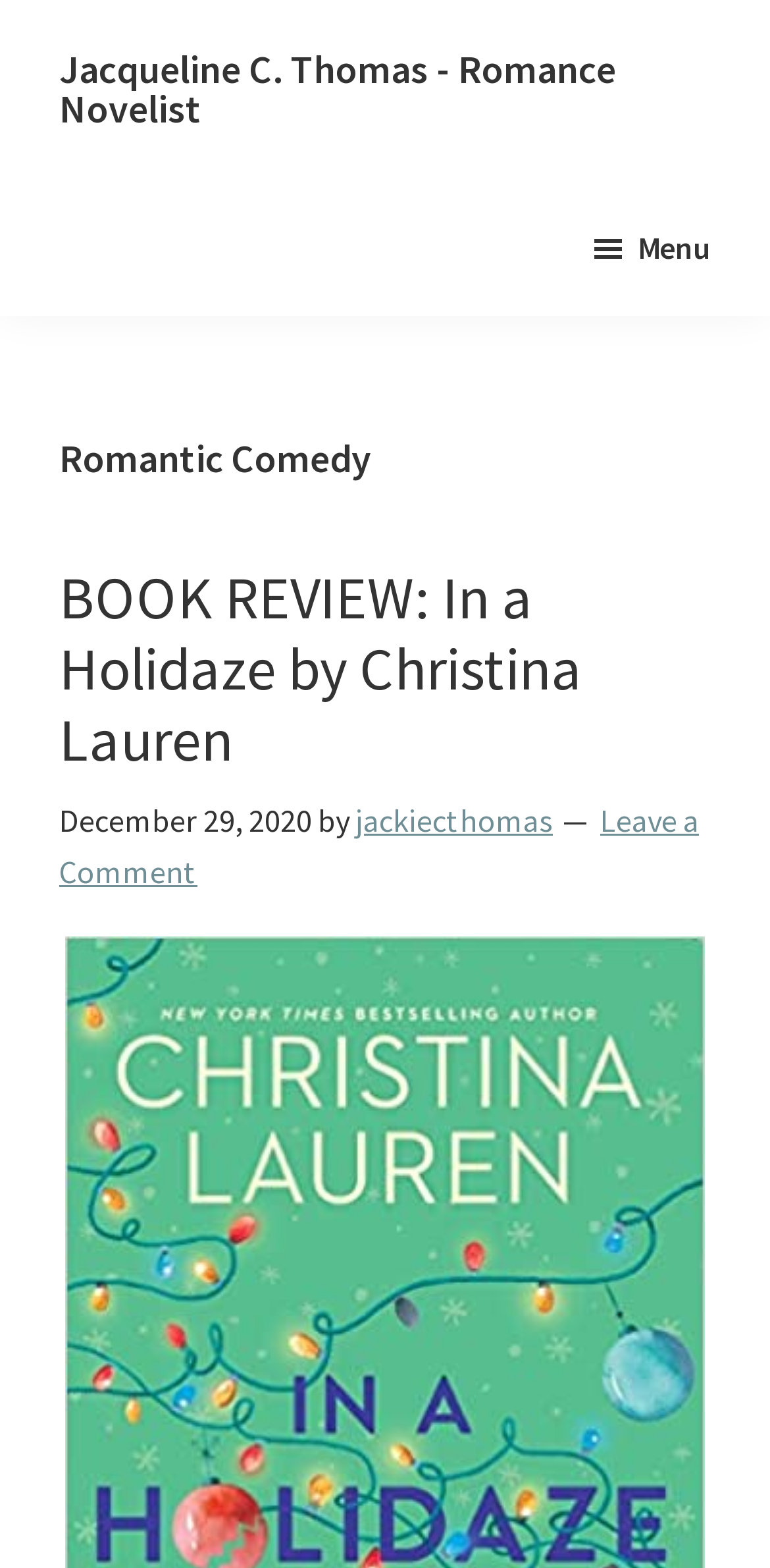What is the icon name of the button at the top right corner?
Please answer the question with a detailed and comprehensive explanation.

I found the answer by looking at the button element with the text ' Menu' which is located at the top right corner of the webpage.